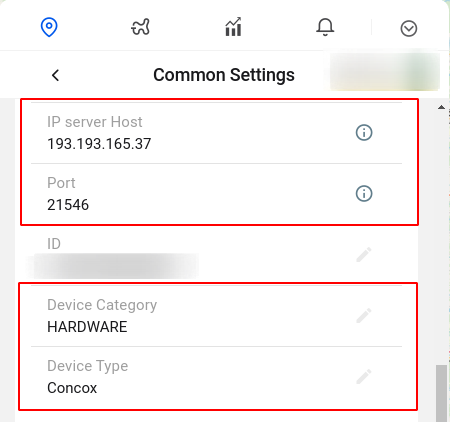What is the port number?
Based on the screenshot, provide a one-word or short-phrase response.

21546